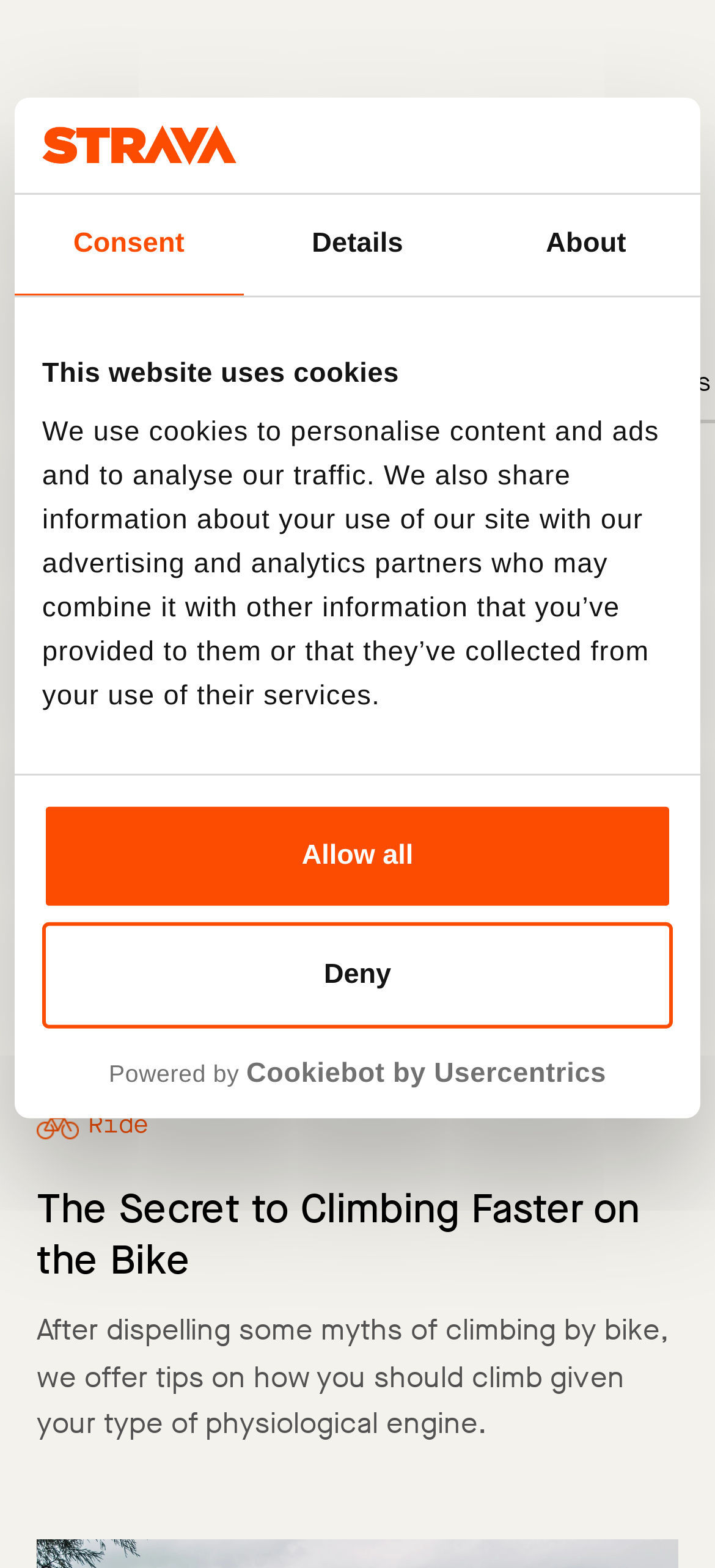How many buttons are in the top navigation bar?
Refer to the image and respond with a one-word or short-phrase answer.

3